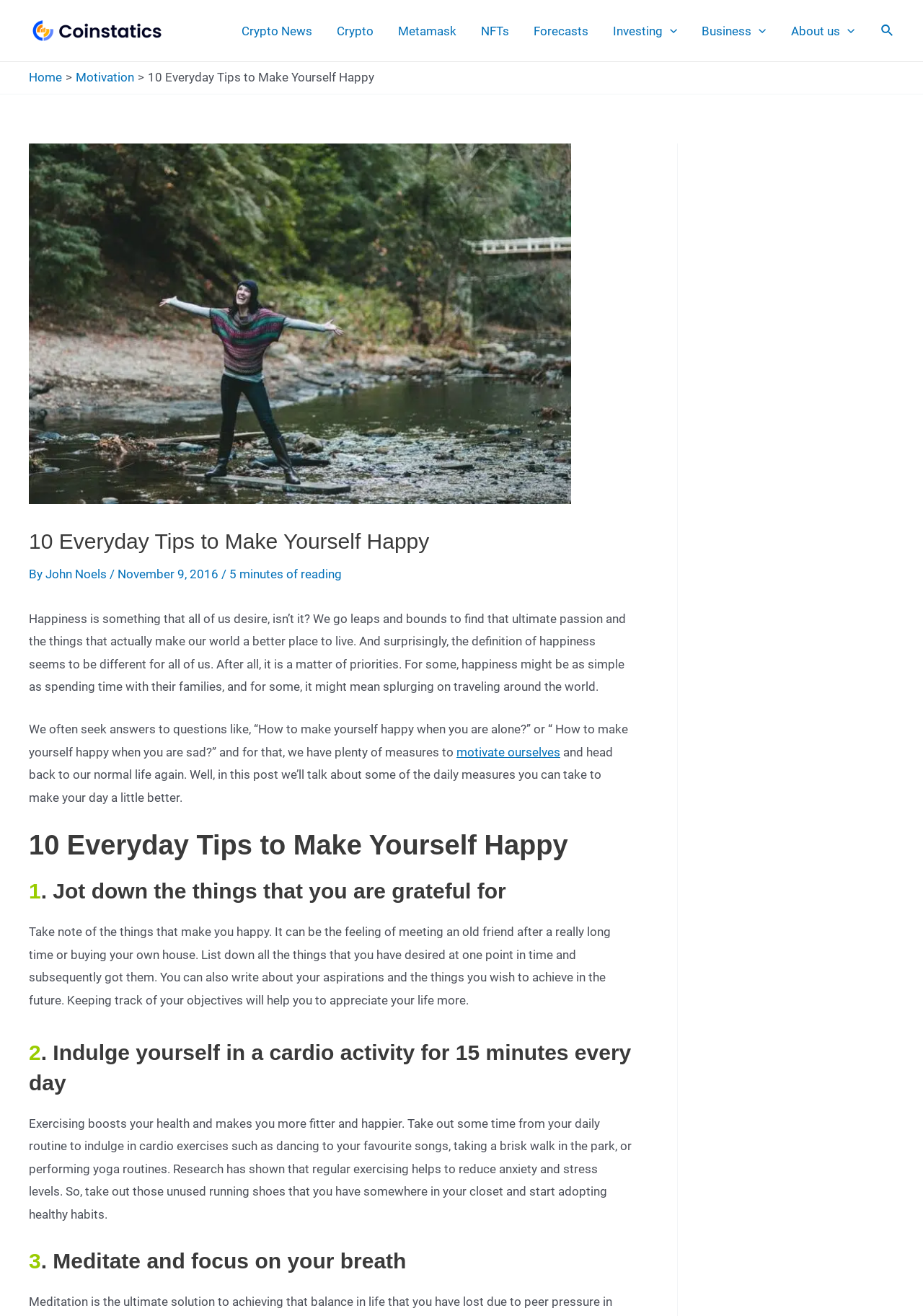Identify the bounding box coordinates of the clickable section necessary to follow the following instruction: "Click on the 'Motivation' breadcrumb". The coordinates should be presented as four float numbers from 0 to 1, i.e., [left, top, right, bottom].

[0.082, 0.053, 0.145, 0.064]